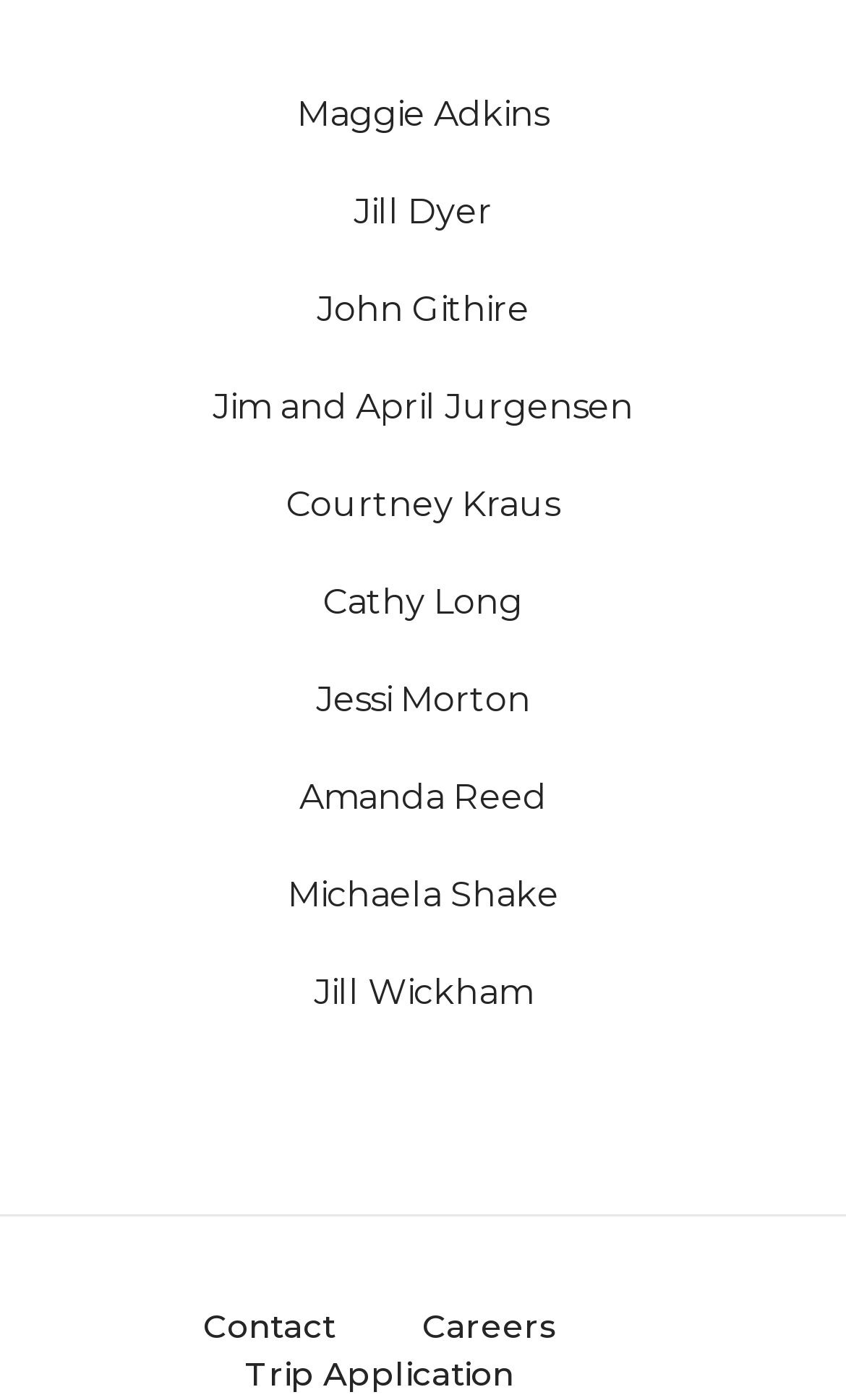Locate the bounding box coordinates of the element you need to click to accomplish the task described by this instruction: "view Jill Dyer's profile".

[0.115, 0.116, 0.885, 0.185]